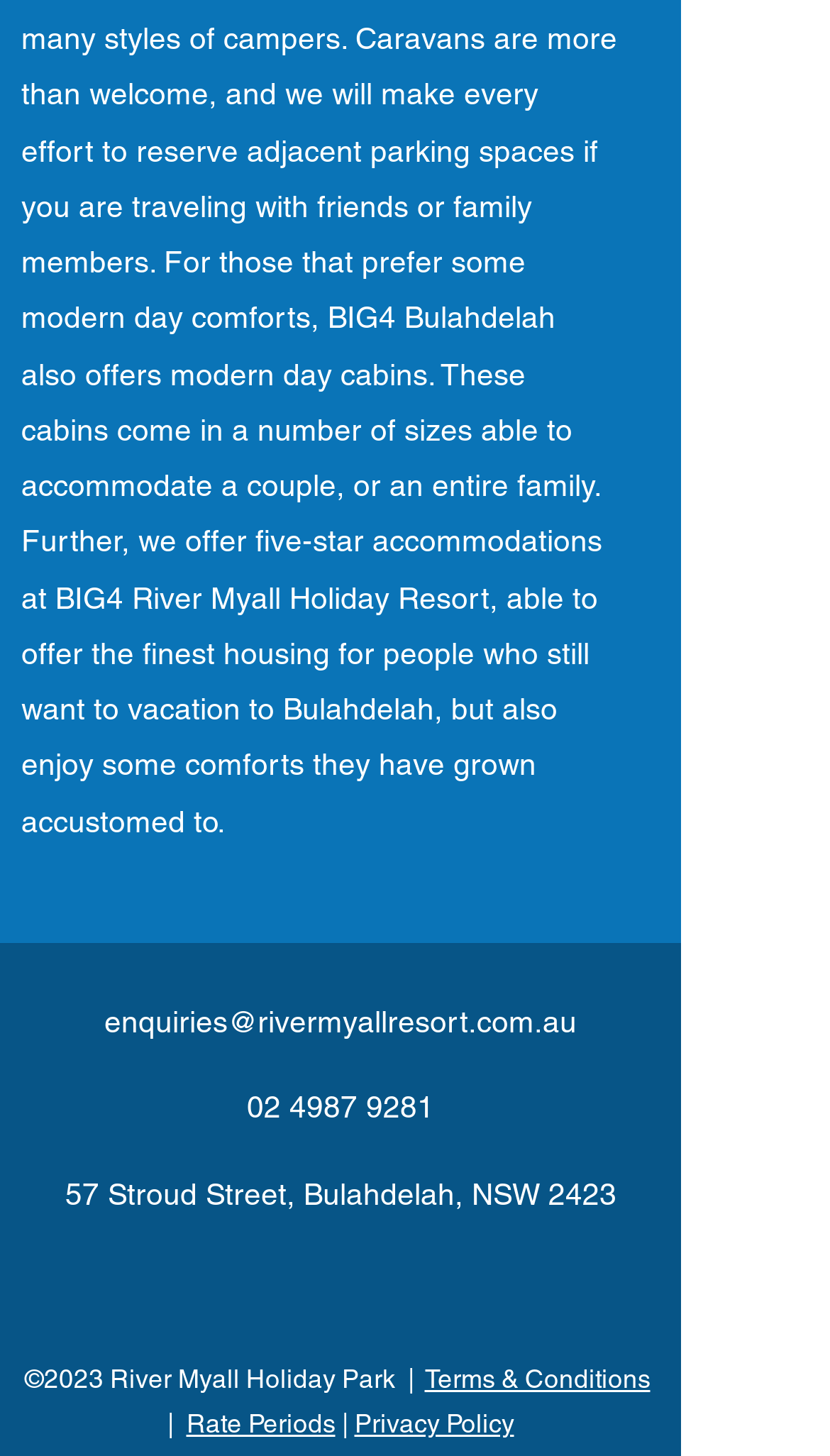Use one word or a short phrase to answer the question provided: 
What is the phone number for enquiries?

02 4987 9281